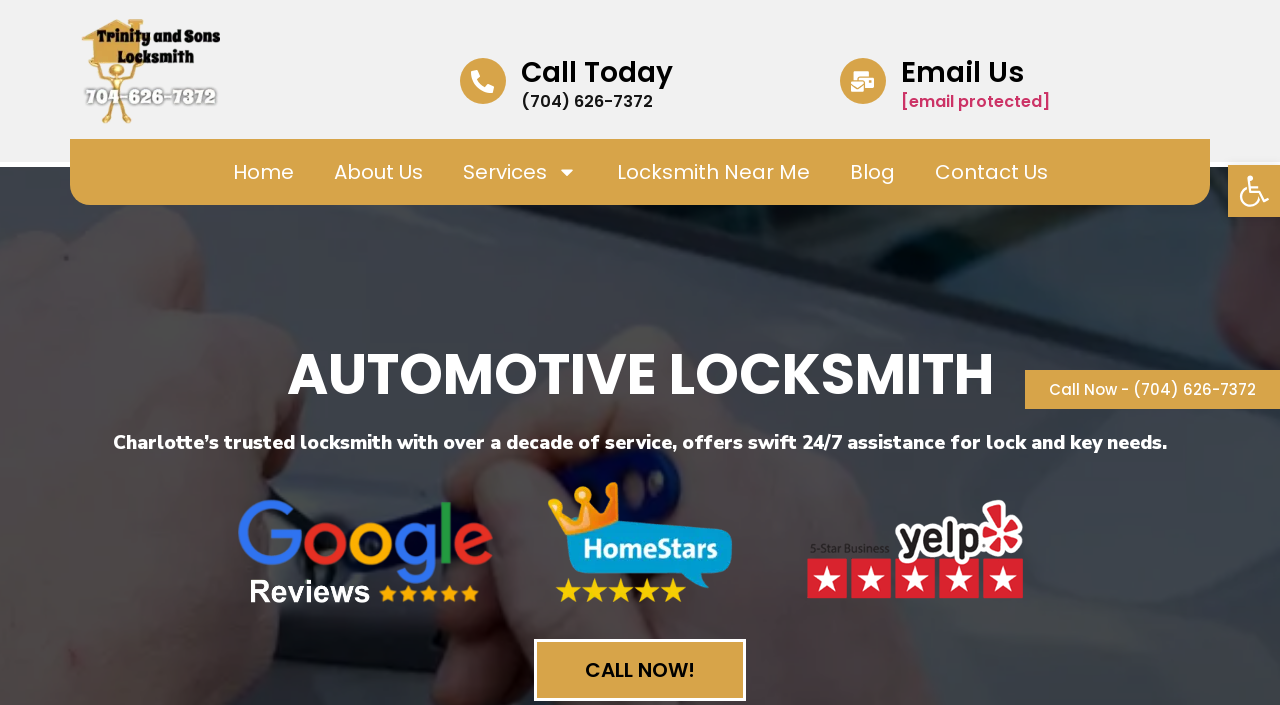Can you look at the image and give a comprehensive answer to the question:
What is the name of the locksmith service?

I found the name of the locksmith service by looking at the root element, which is labeled as 'Automotive Locksmith Charlotte - Quick & Reliable Service'.